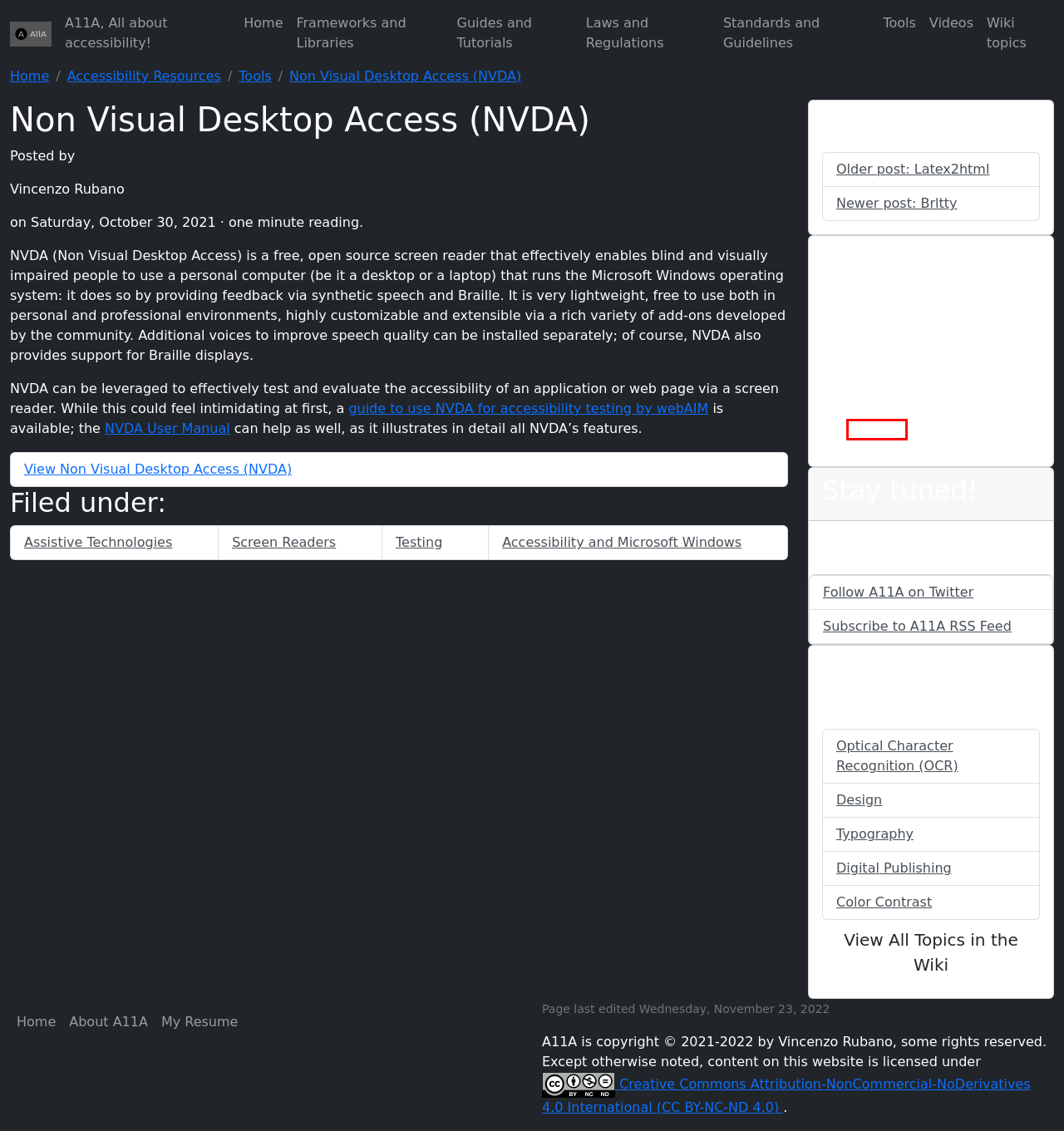You are looking at a screenshot of a webpage with a red bounding box around an element. Determine the best matching webpage description for the new webpage resulting from clicking the element in the red bounding box. Here are the descriptions:
A. Accessibility Resources | A11A
B. Optical Character Recognition (OCR) | A11A
C. Narrator | A11A
D. Wiki topics | A11A
E. Assistive Technologies | A11A
F. Using JAWS to Evaluate Web Accessibility | A11A
G. NV Access | About NVDA
H. Latex2html | A11A

C